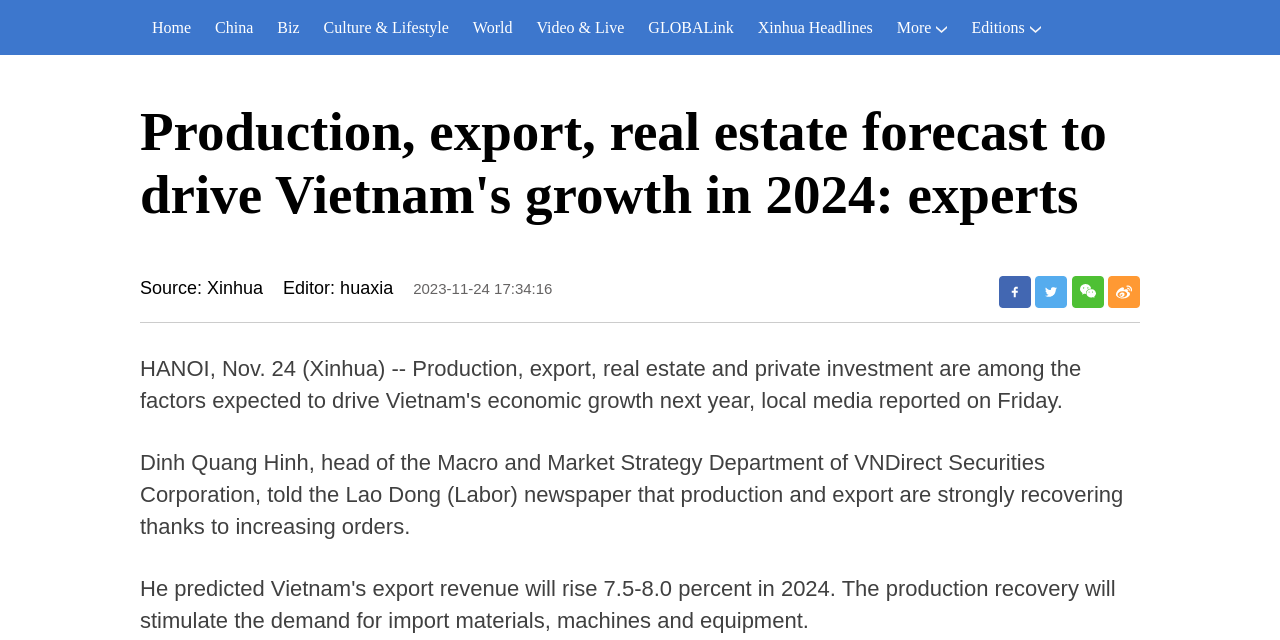How many social media sharing links are available?
Look at the image and respond with a single word or a short phrase.

4